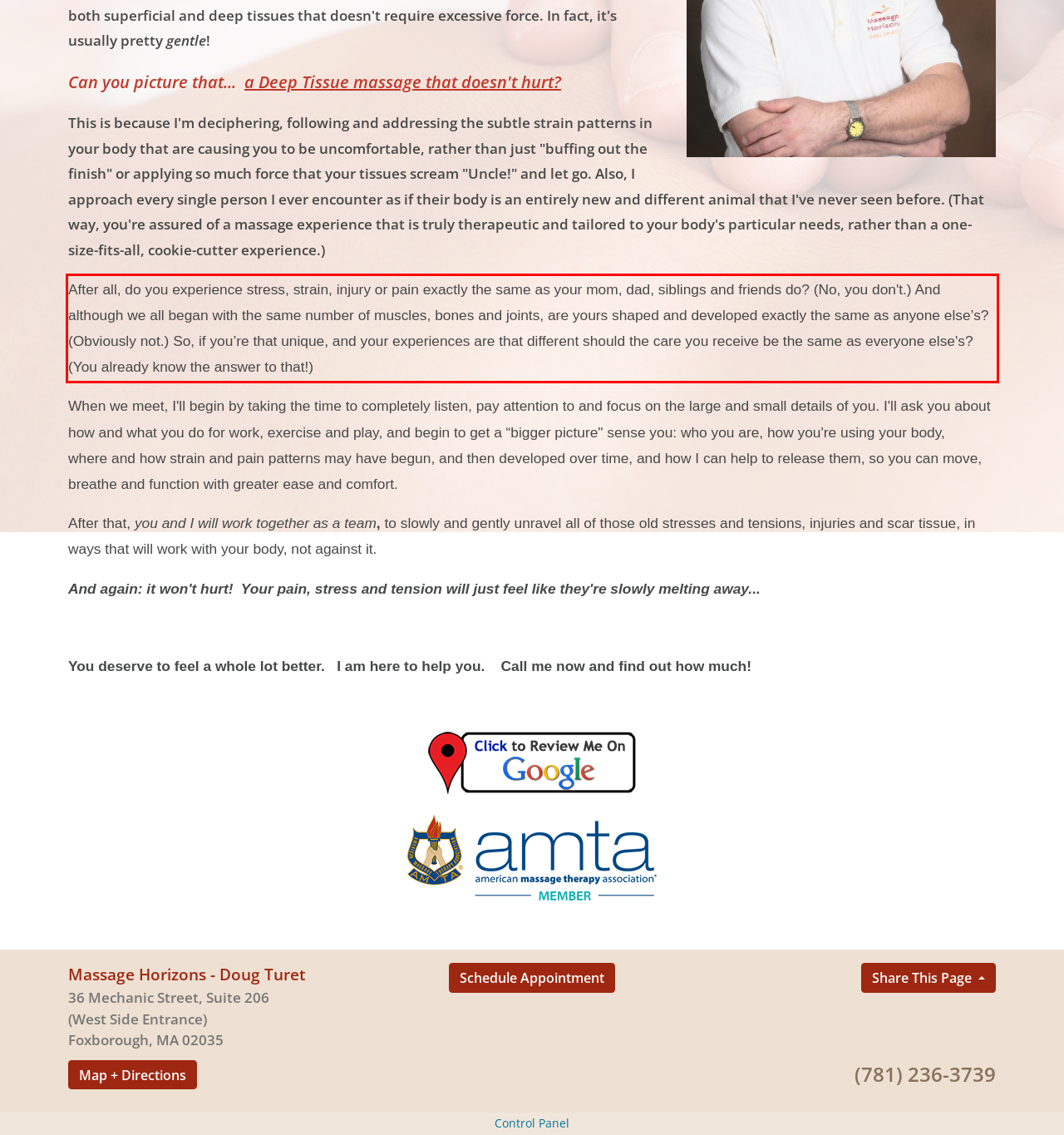Given a webpage screenshot with a red bounding box, perform OCR to read and deliver the text enclosed by the red bounding box.

After all, do you experience stress, strain, injury or pain exactly the same as your mom, dad, siblings and friends do? (No, you don't.) And although we all began with the same number of muscles, bones and joints, are yours shaped and developed exactly the same as anyone else’s? (Obviously not.) So, if you’re that unique, and your experiences are that different should the care you receive be the same as everyone else's? (You already know the answer to that!)